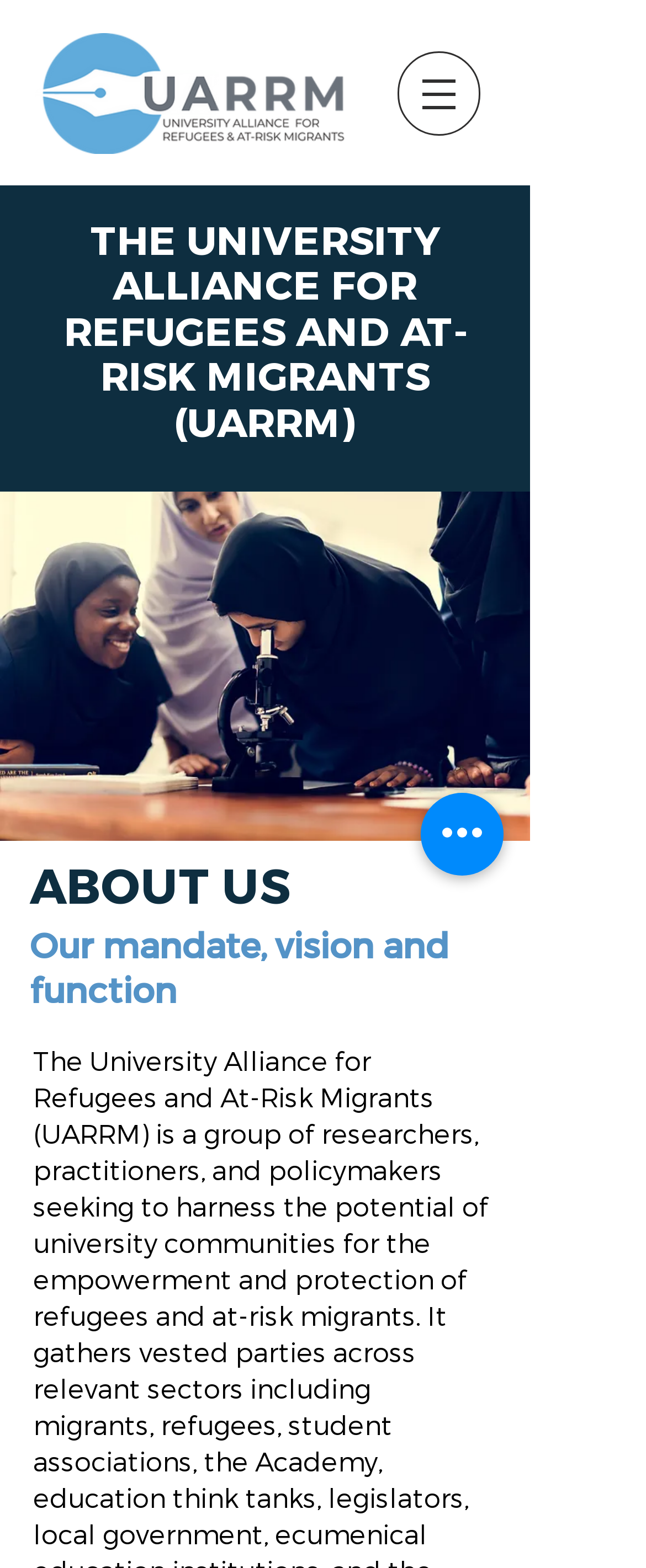Identify the bounding box of the UI element described as follows: "aria-label="Quick actions"". Provide the coordinates as four float numbers in the range of 0 to 1 [left, top, right, bottom].

[0.651, 0.506, 0.779, 0.558]